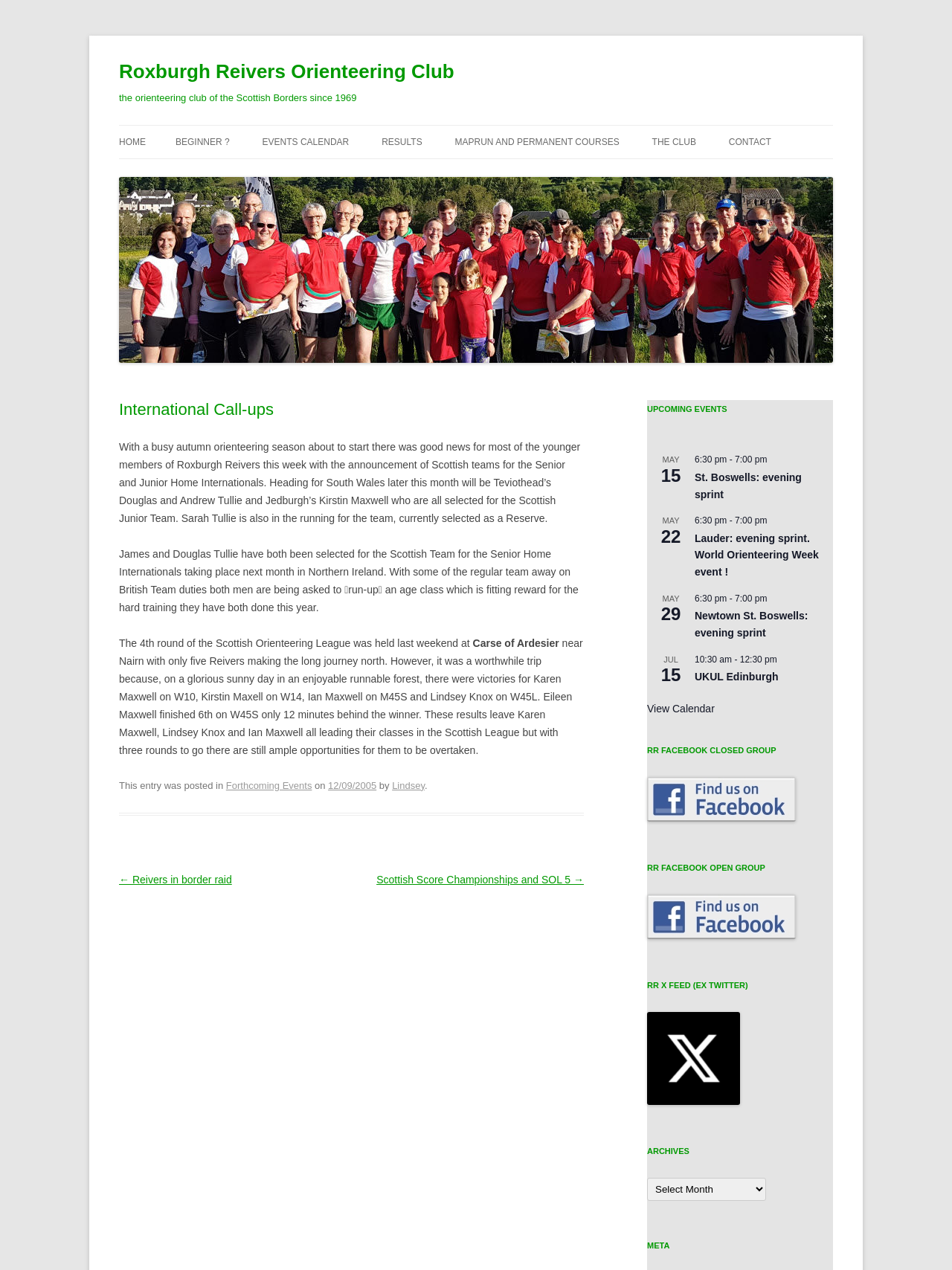Please answer the following question using a single word or phrase: 
What is the time of the St. Boswells: evening sprint event?

6:30 pm - 7:00 pm